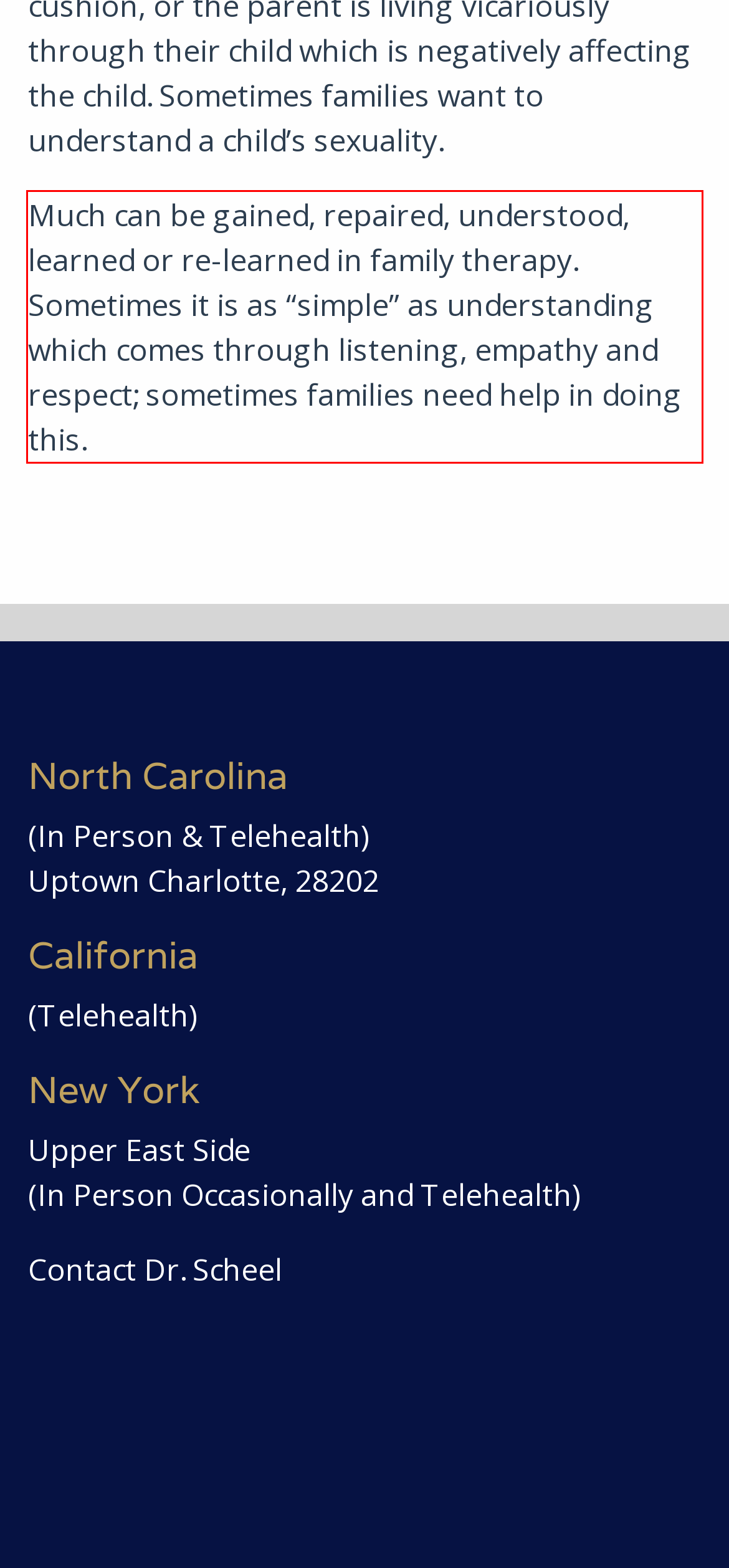You have a screenshot with a red rectangle around a UI element. Recognize and extract the text within this red bounding box using OCR.

Much can be gained, repaired, understood, learned or re-learned in family therapy. Sometimes it is as “simple” as understanding which comes through listening, empathy and respect; sometimes families need help in doing this.